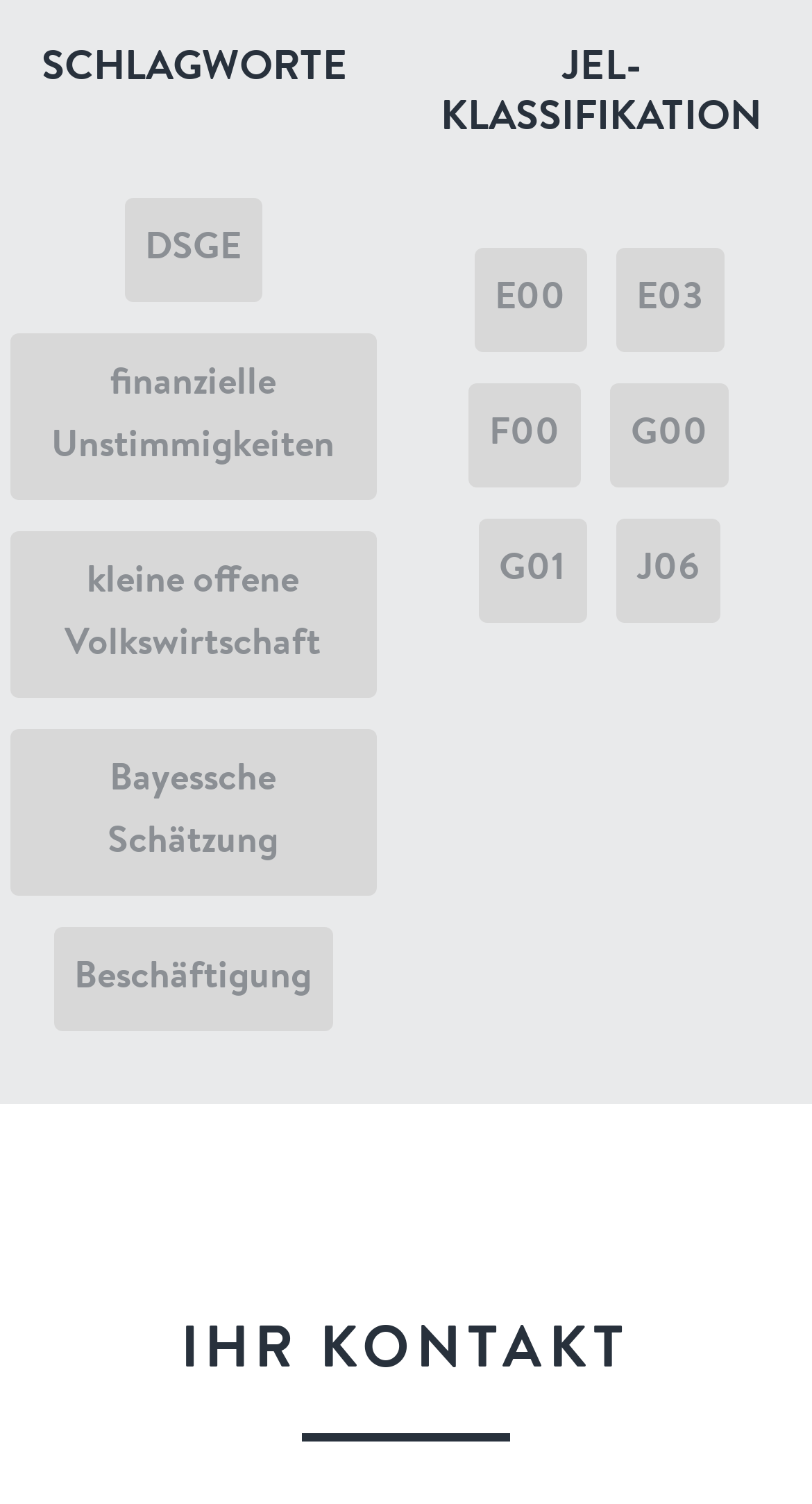Extract the bounding box coordinates of the UI element described by: "F00". The coordinates should include four float numbers ranging from 0 to 1, e.g., [left, top, right, bottom].

[0.577, 0.255, 0.715, 0.324]